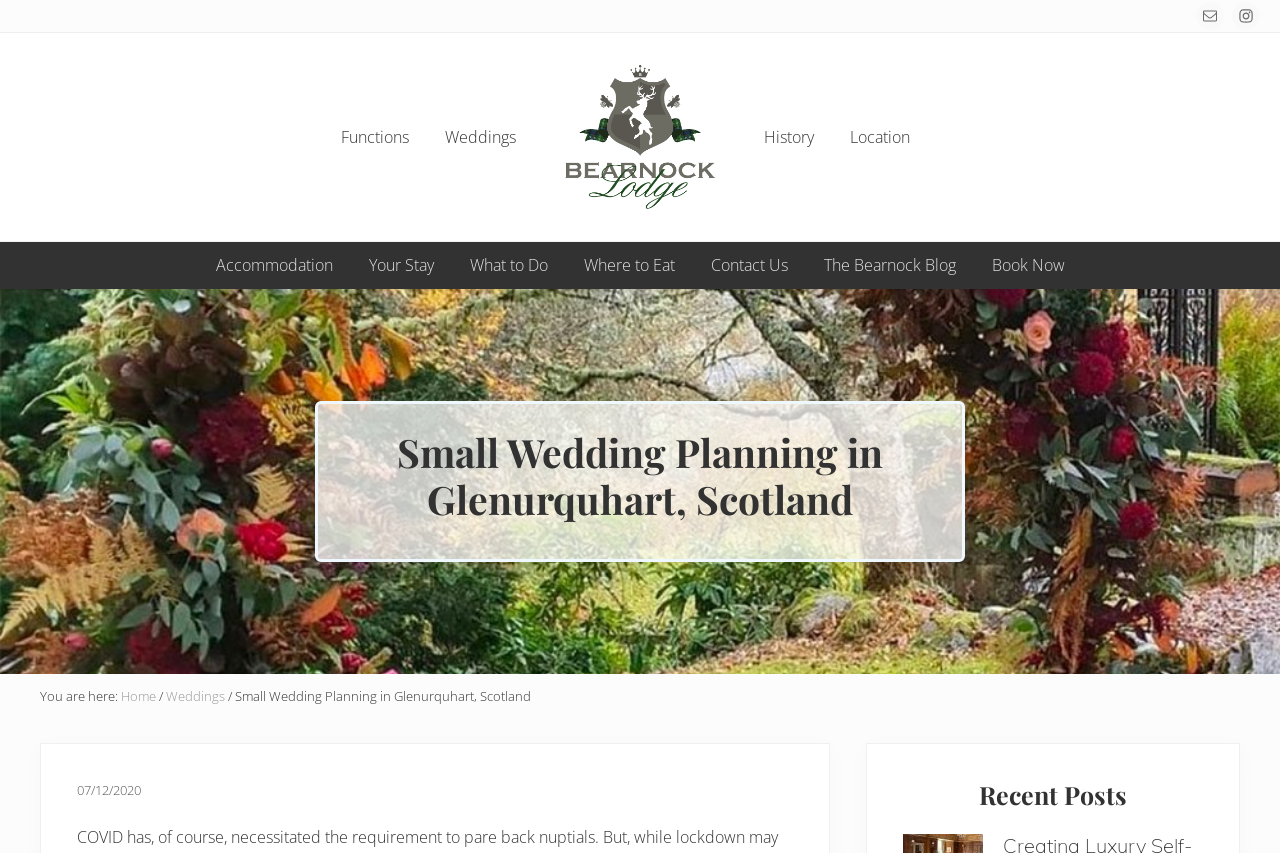Using the provided element description: "Your Stay", identify the bounding box coordinates. The coordinates should be four floats between 0 and 1 in the order [left, top, right, bottom].

[0.274, 0.283, 0.353, 0.339]